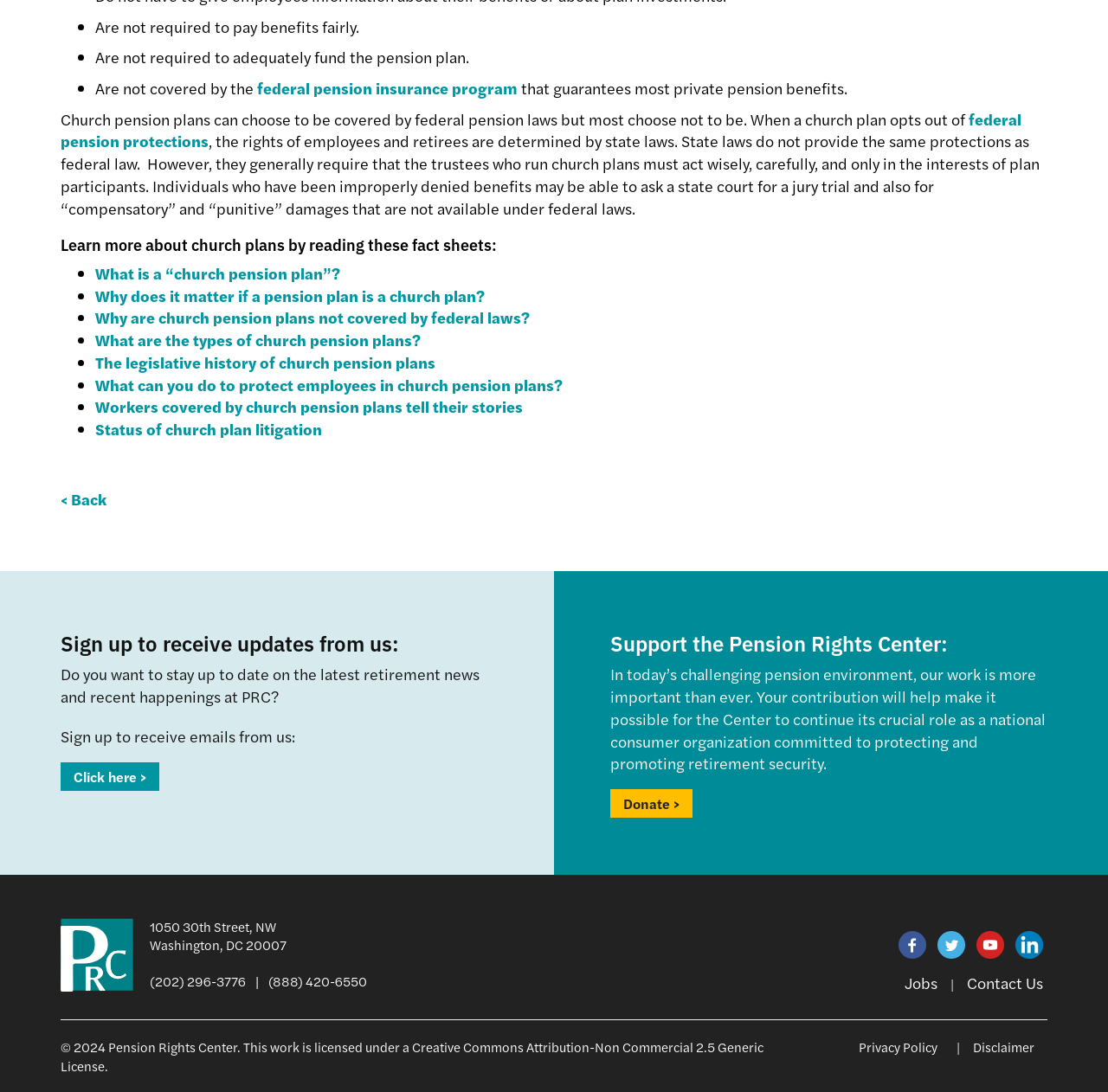Determine the bounding box coordinates of the UI element that matches the following description: "Disclaimer". The coordinates should be four float numbers between 0 and 1 in the format [left, top, right, bottom].

[0.878, 0.95, 0.934, 0.967]